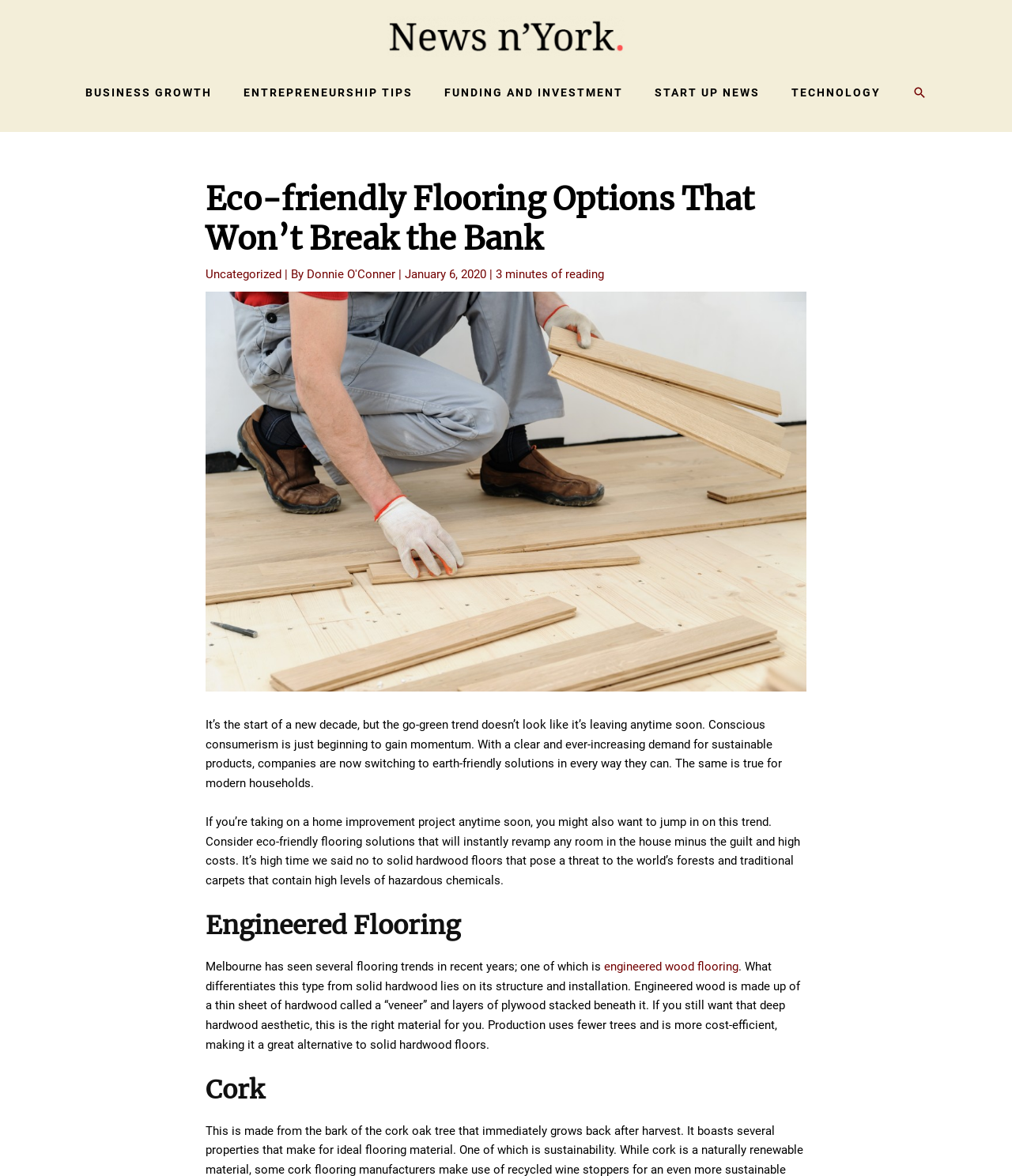Specify the bounding box coordinates of the element's area that should be clicked to execute the given instruction: "Click the 'BUSINESS GROWTH' link". The coordinates should be four float numbers between 0 and 1, i.e., [left, top, right, bottom].

[0.069, 0.06, 0.225, 0.097]